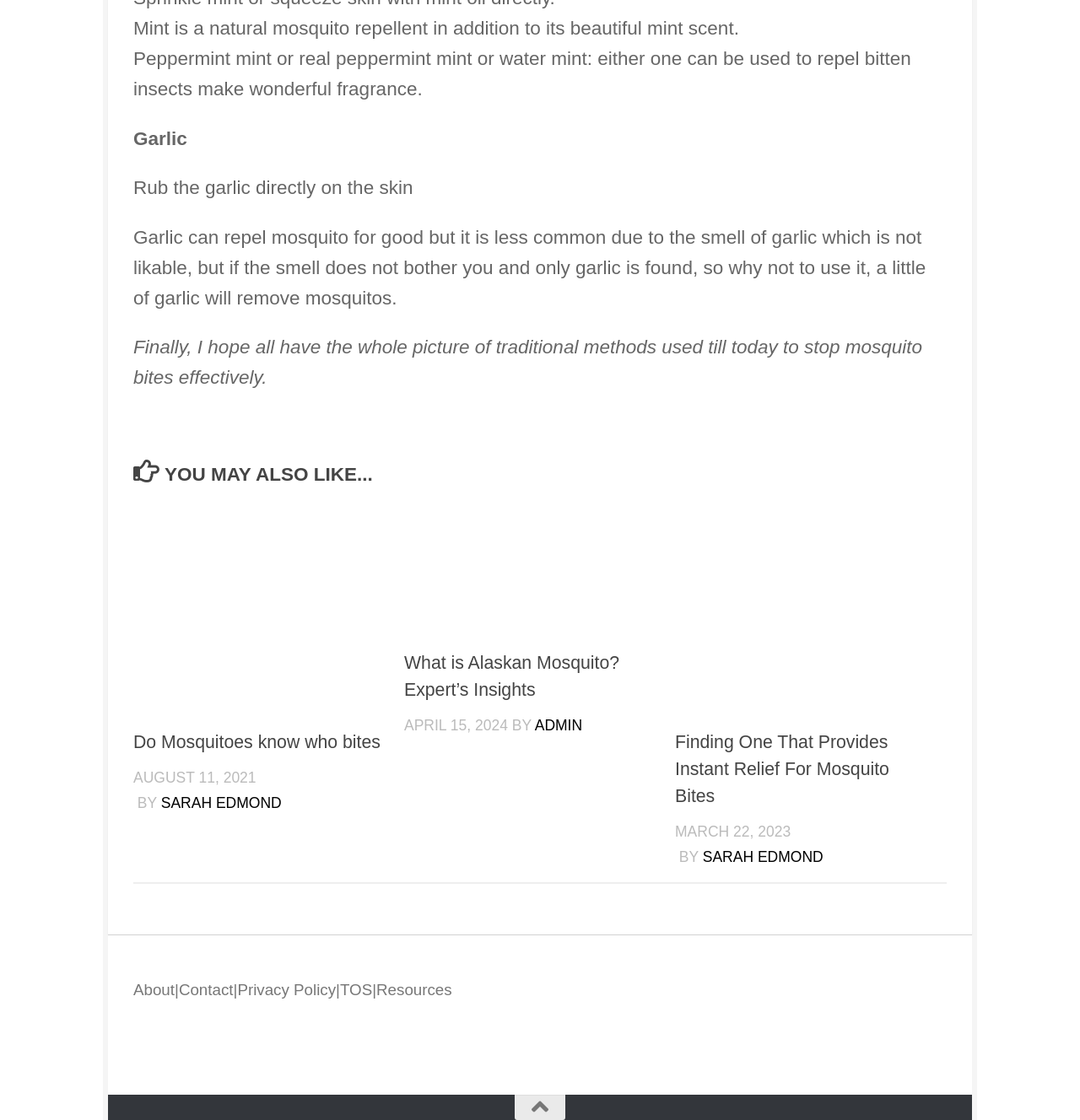What is the title of the first article?
Look at the image and provide a short answer using one word or a phrase.

Do Mosquitoes know who bites